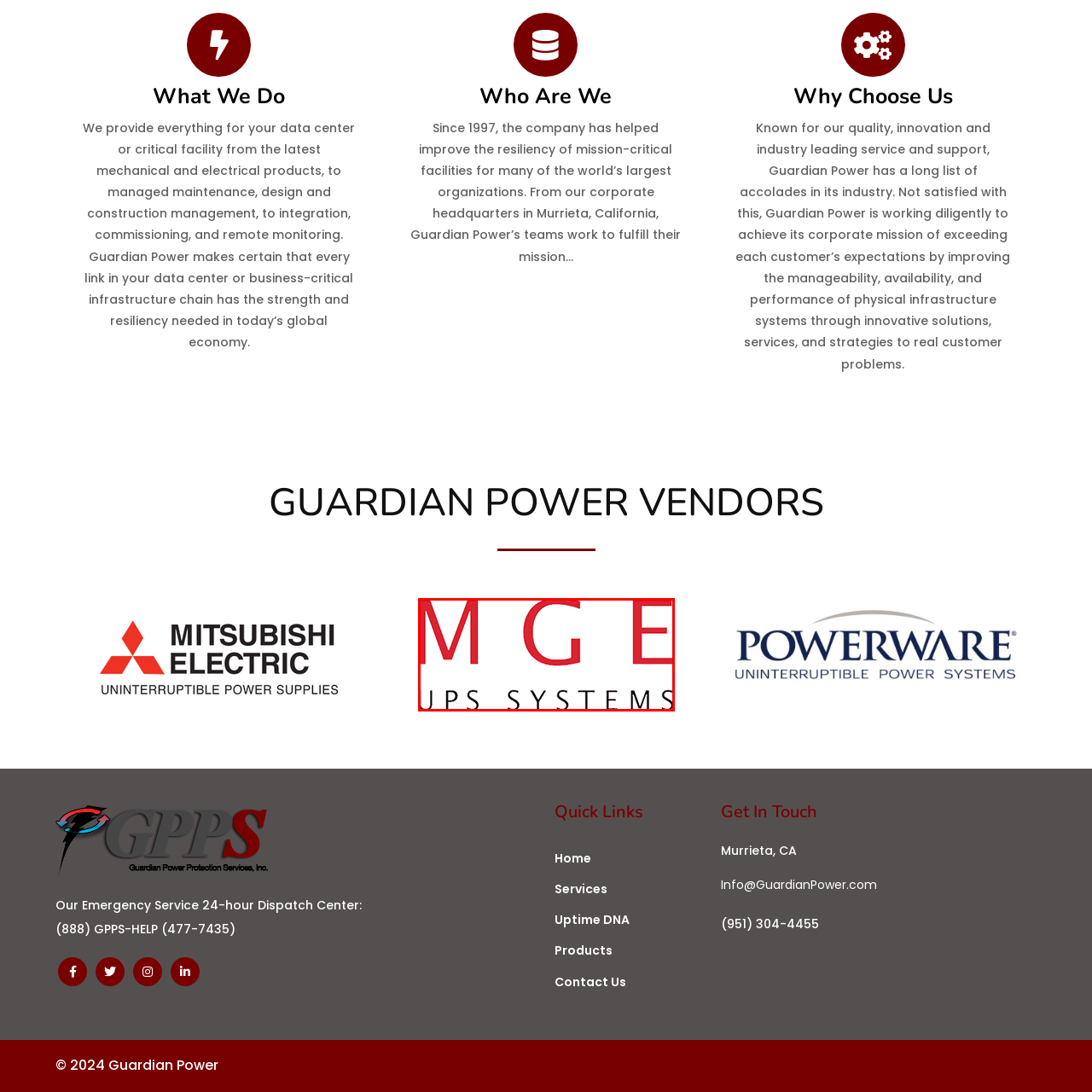Examine the content inside the red boundary in the image and give a detailed response to the following query: What is the focus of MGE's products?

The caption highlights that MGE's products contribute to creating resilient and robust infrastructures, and the words 'UPS SYSTEMS' appear beneath the main letters, which suggests that the focus of MGE's products is on providing backup power solutions critical for data centers and other essential facilities.